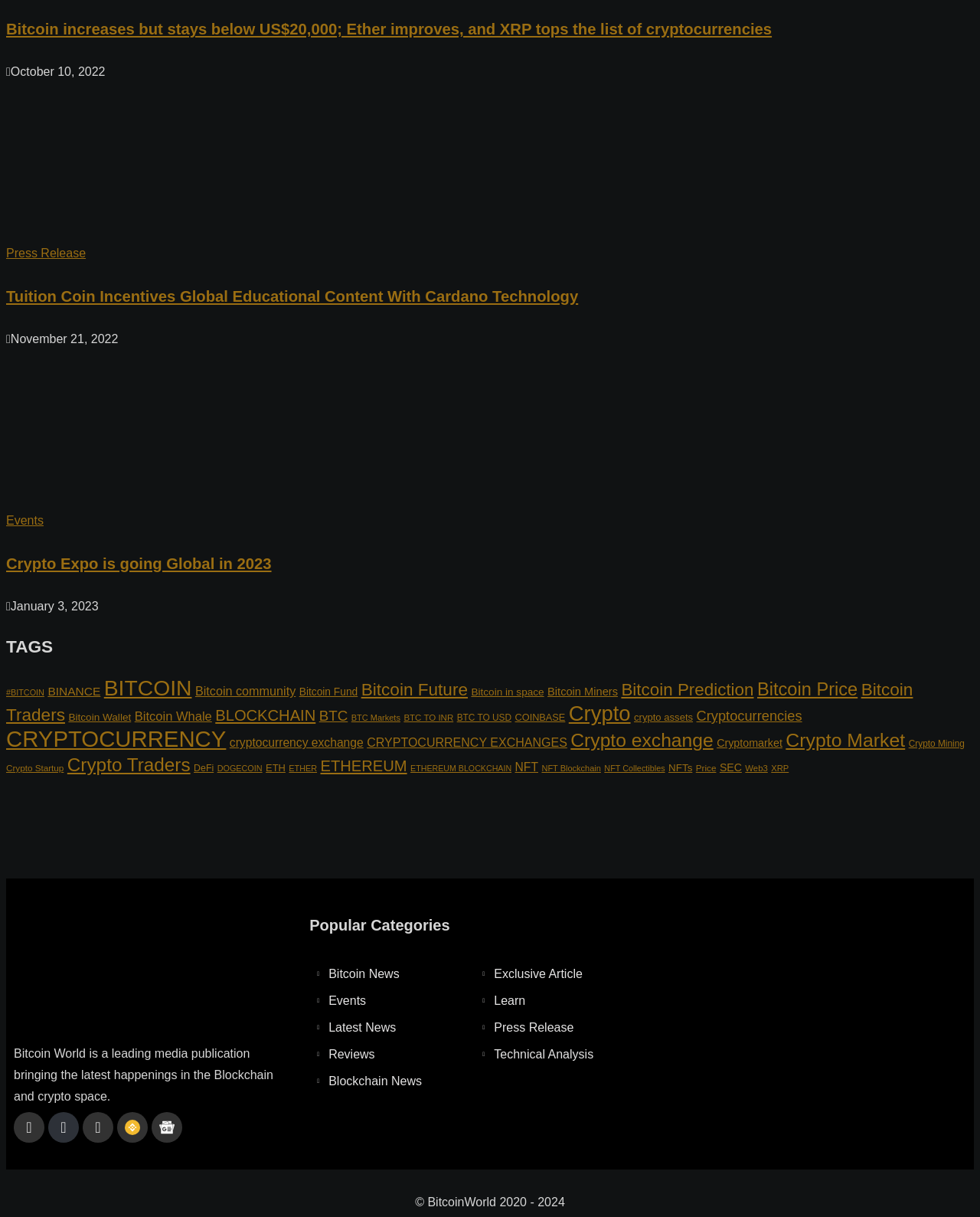Provide a brief response using a word or short phrase to this question:
What is the date of the news article 'Tuition Coin Incentives Global Educational Content With Cardano Technology'?

November 21, 2022